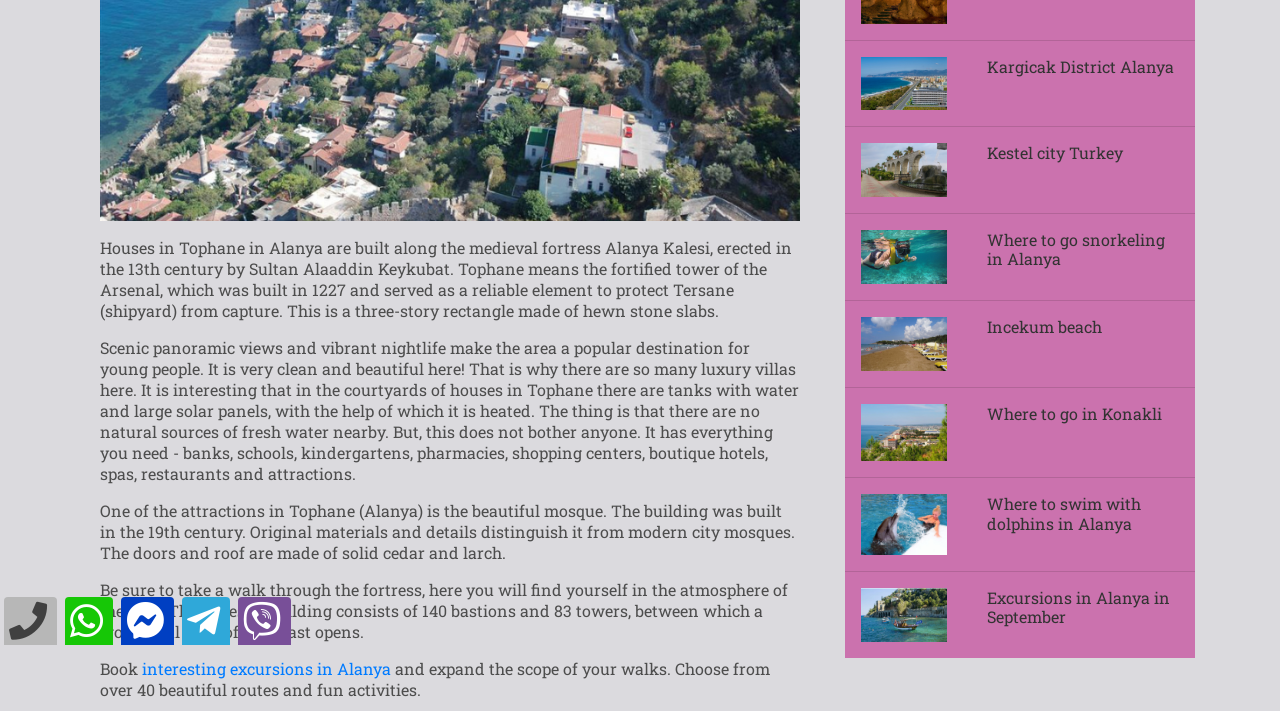Given the element description interesting excursions in Alanya, specify the bounding box coordinates of the corresponding UI element in the format (top-left x, top-left y, bottom-right x, bottom-right y). All values must be between 0 and 1.

[0.108, 0.925, 0.305, 0.954]